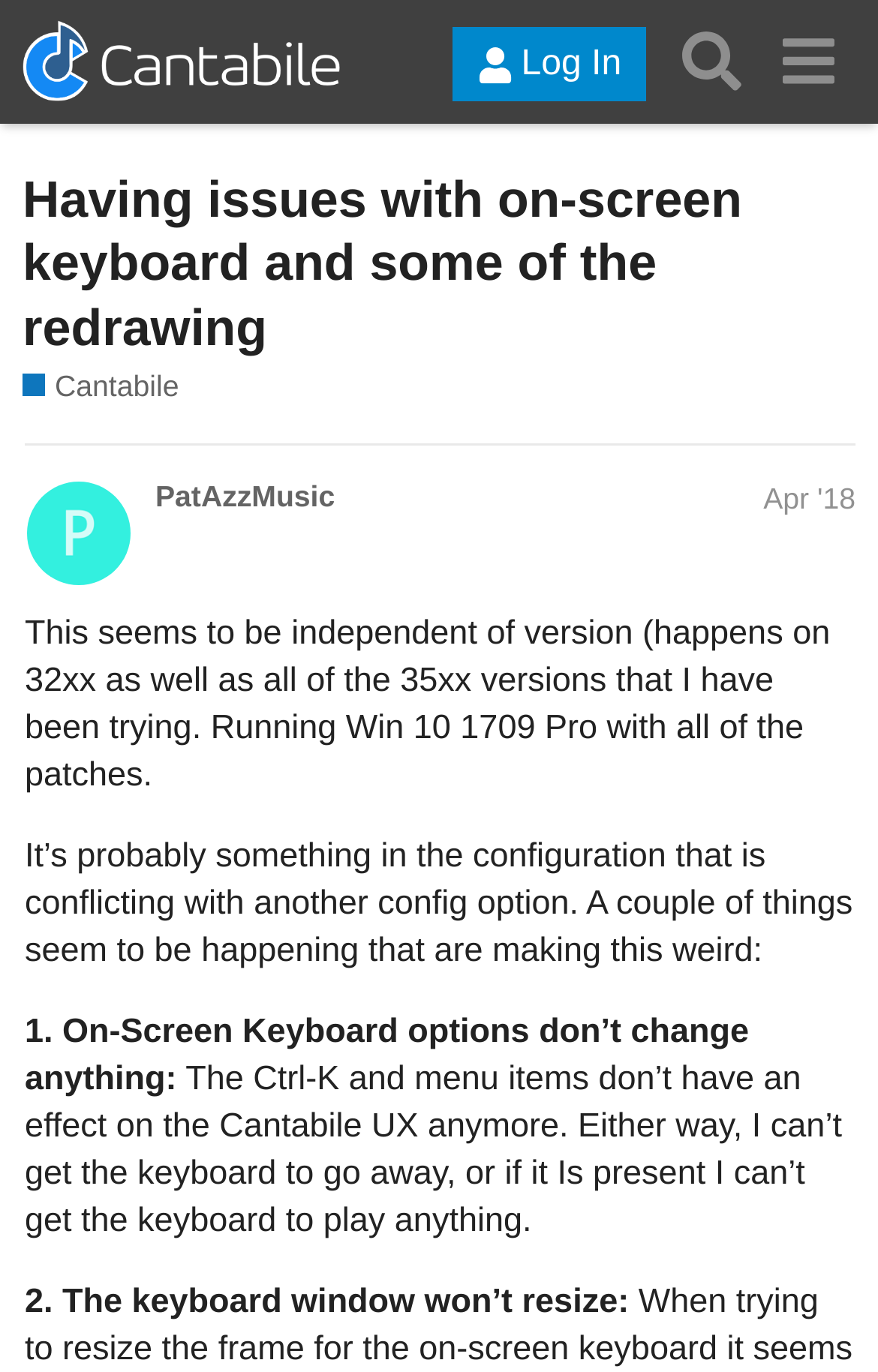Determine the bounding box coordinates of the element that should be clicked to execute the following command: "Click on the 'Job search tools' link".

None